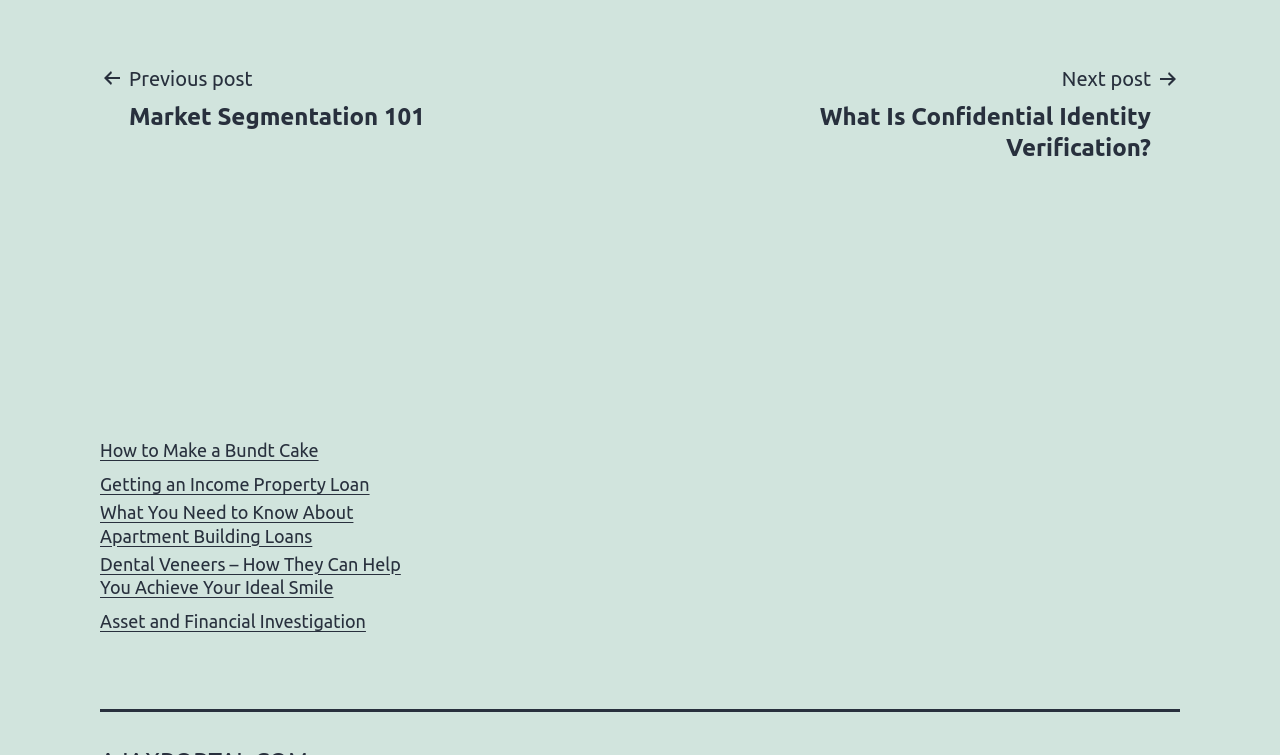How many links are available in the complementary section?
Could you answer the question in a detailed manner, providing as much information as possible?

The complementary section is located below the navigation section, and it contains five links to different articles or posts, including 'How to Make a Bundt Cake', 'Getting an Income Property Loan', 'What You Need to Know About Apartment Building Loans', 'Dental Veneers – How They Can Help You Achieve Your Ideal Smile', and 'Asset and Financial Investigation'.